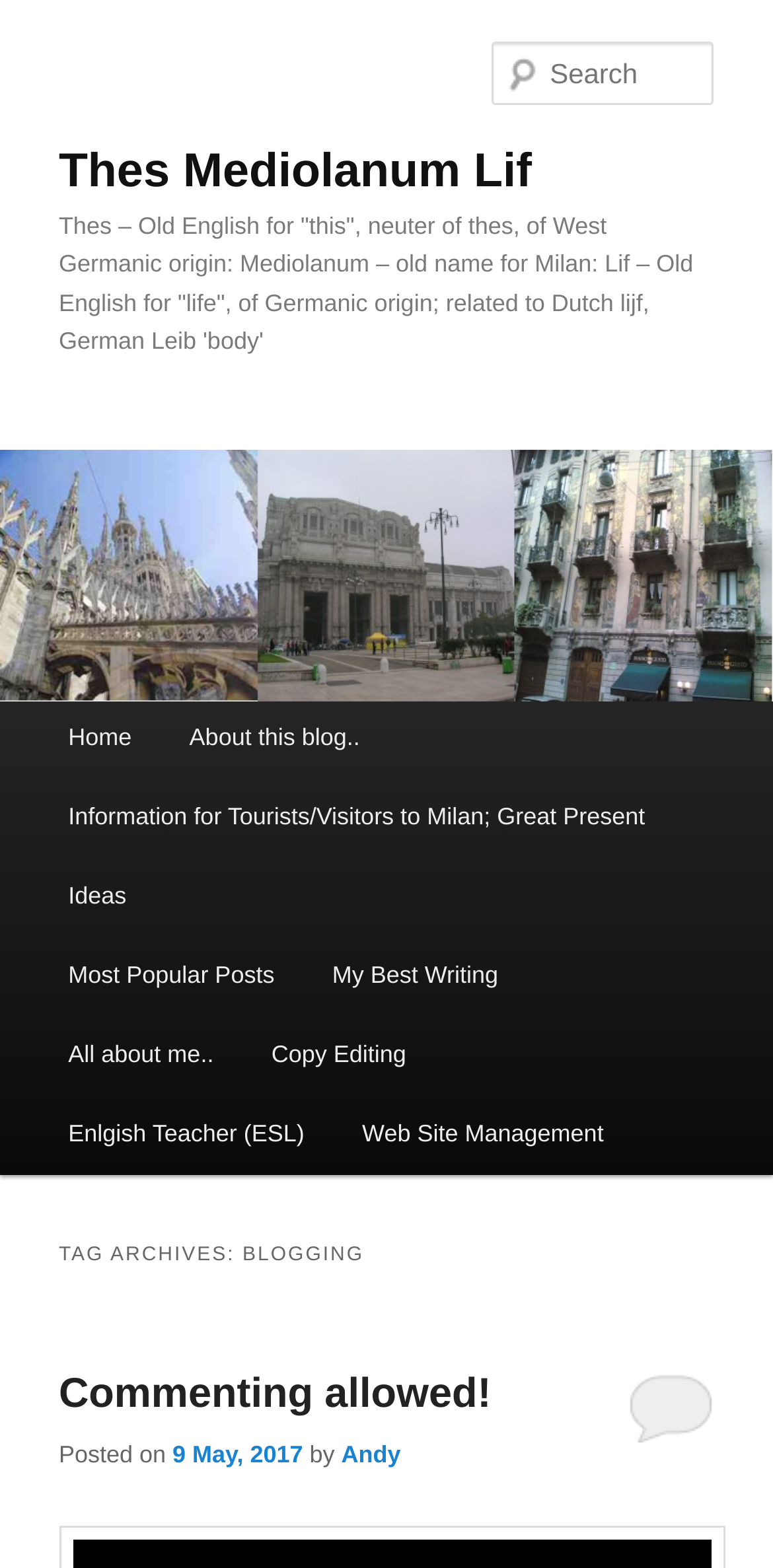Given the description of the UI element: "Book now", predict the bounding box coordinates in the form of [left, top, right, bottom], with each value being a float between 0 and 1.

None